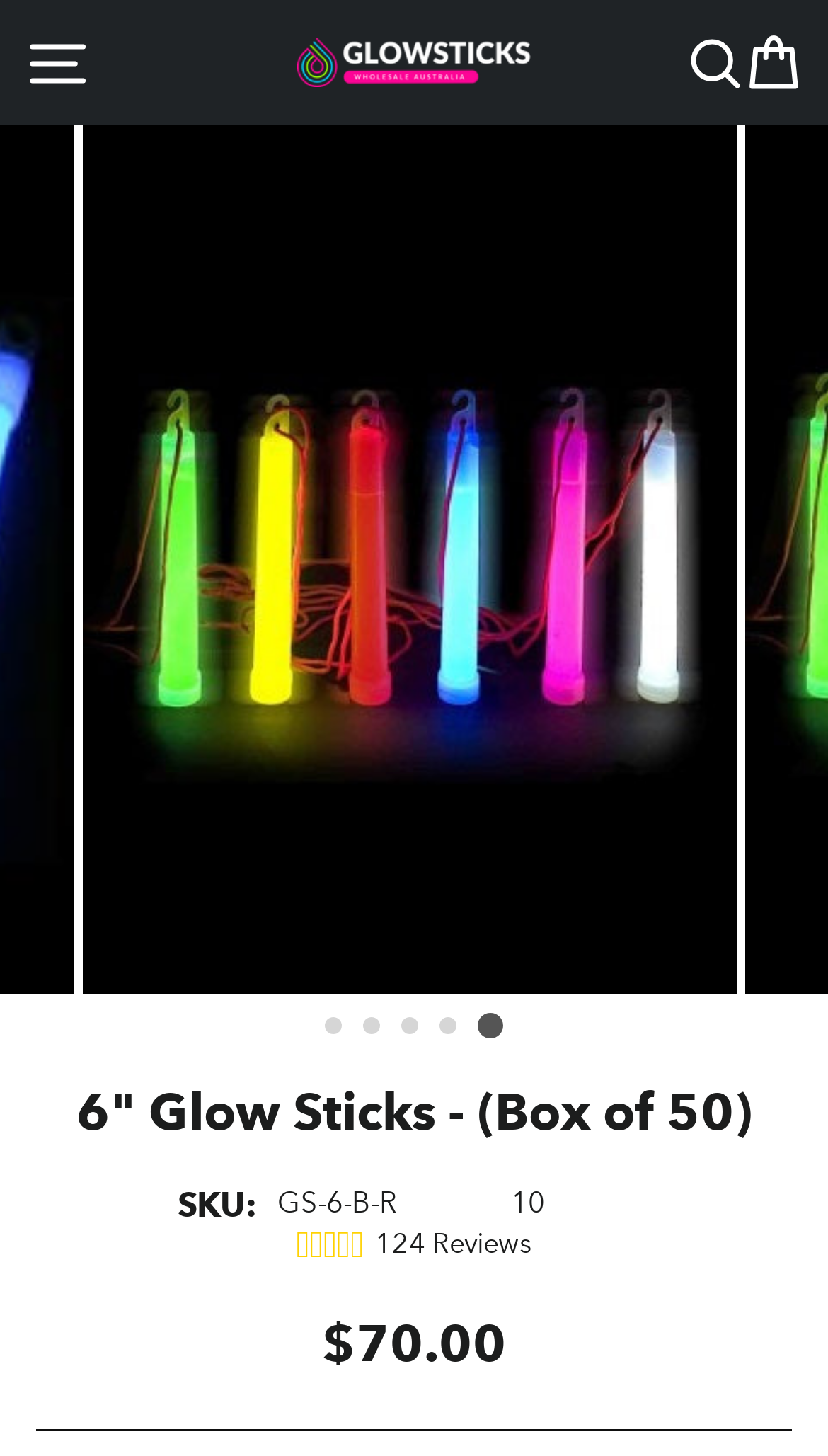Please specify the bounding box coordinates for the clickable region that will help you carry out the instruction: "Search for products".

[0.819, 0.01, 0.906, 0.076]